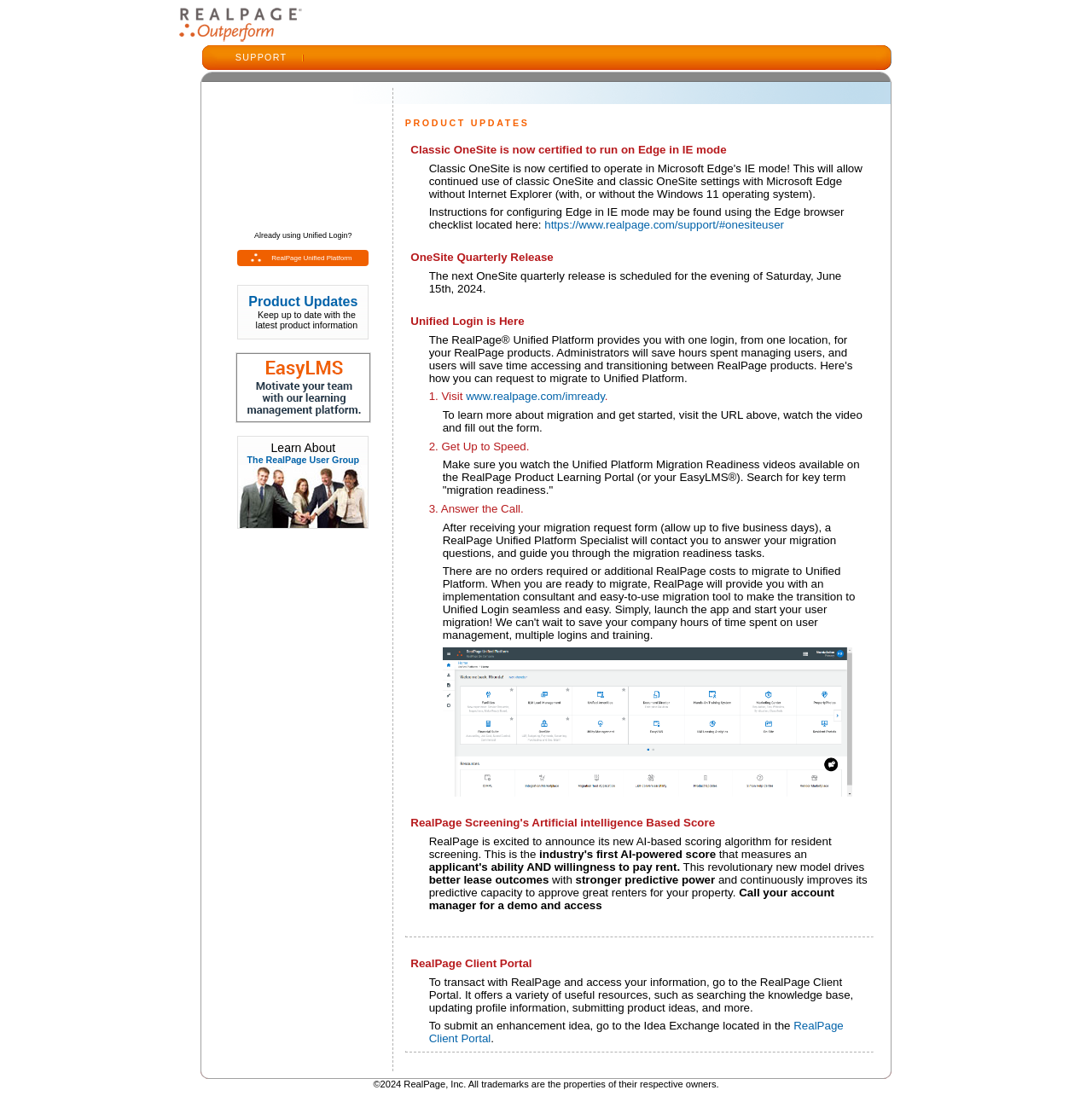Please locate the bounding box coordinates for the element that should be clicked to achieve the following instruction: "View PRODUCT UPDATES". Ensure the coordinates are given as four float numbers between 0 and 1, i.e., [left, top, right, bottom].

[0.371, 0.108, 0.8, 0.117]